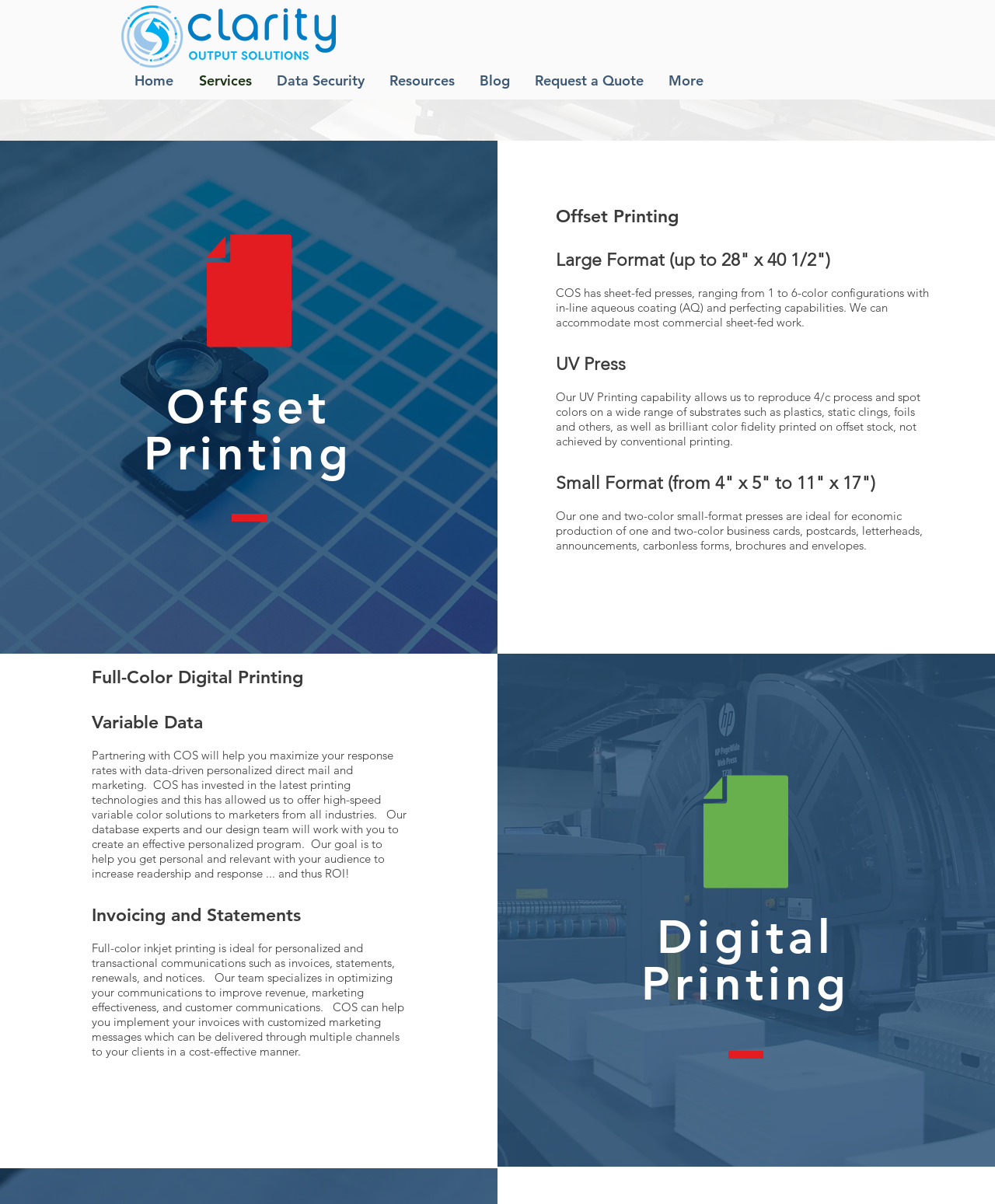How many navigation links are there?
Refer to the image and offer an in-depth and detailed answer to the question.

The navigation links can be found in the navigation section of the webpage, which contains links to 'Home', 'Services', 'Data Security', 'Resources', 'Blog', 'Request a Quote', and 'More'.